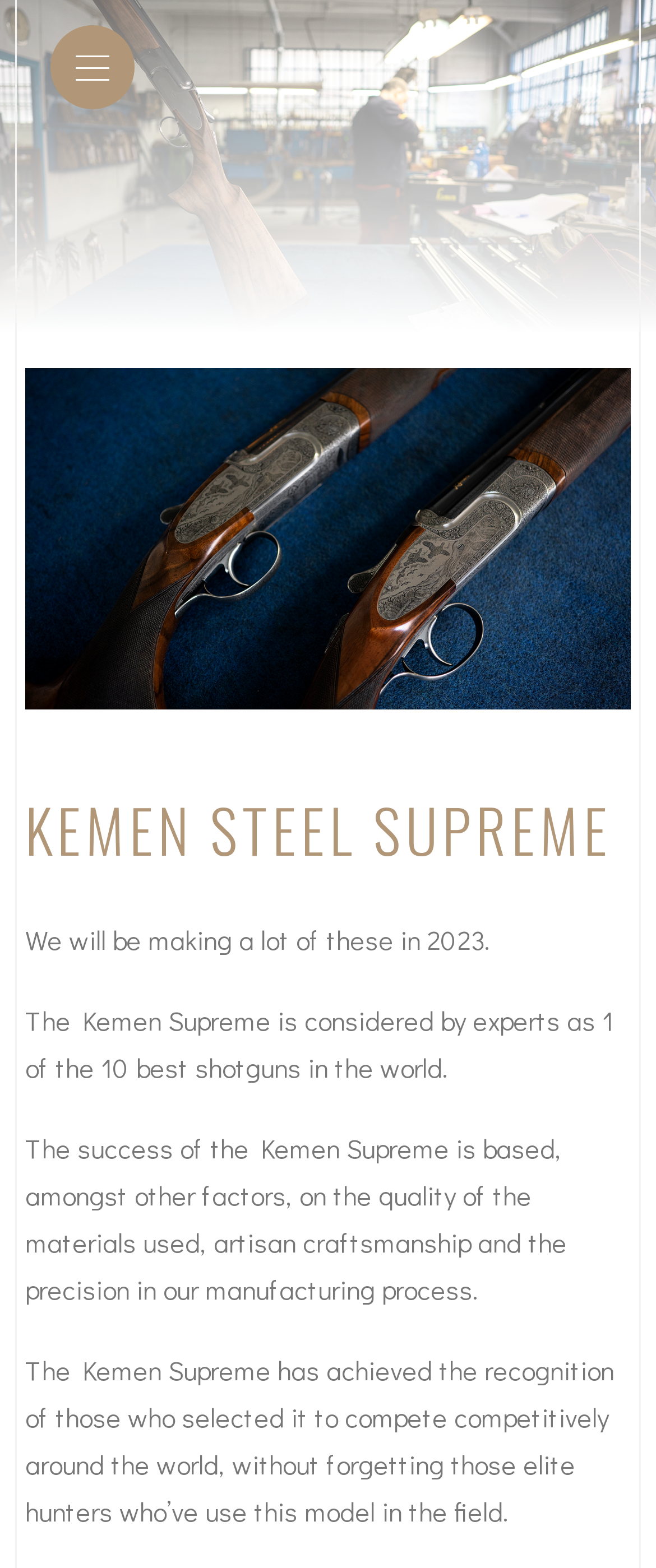What is the ranking of the Kemen Supreme shotgun?
Please give a detailed and thorough answer to the question, covering all relevant points.

The static text 'The Kemen Supreme is considered by experts as 1 of the 10 best shotguns in the world.' indicates that the Kemen Supreme shotgun is ranked as one of the top 10 best shotguns in the world by experts.